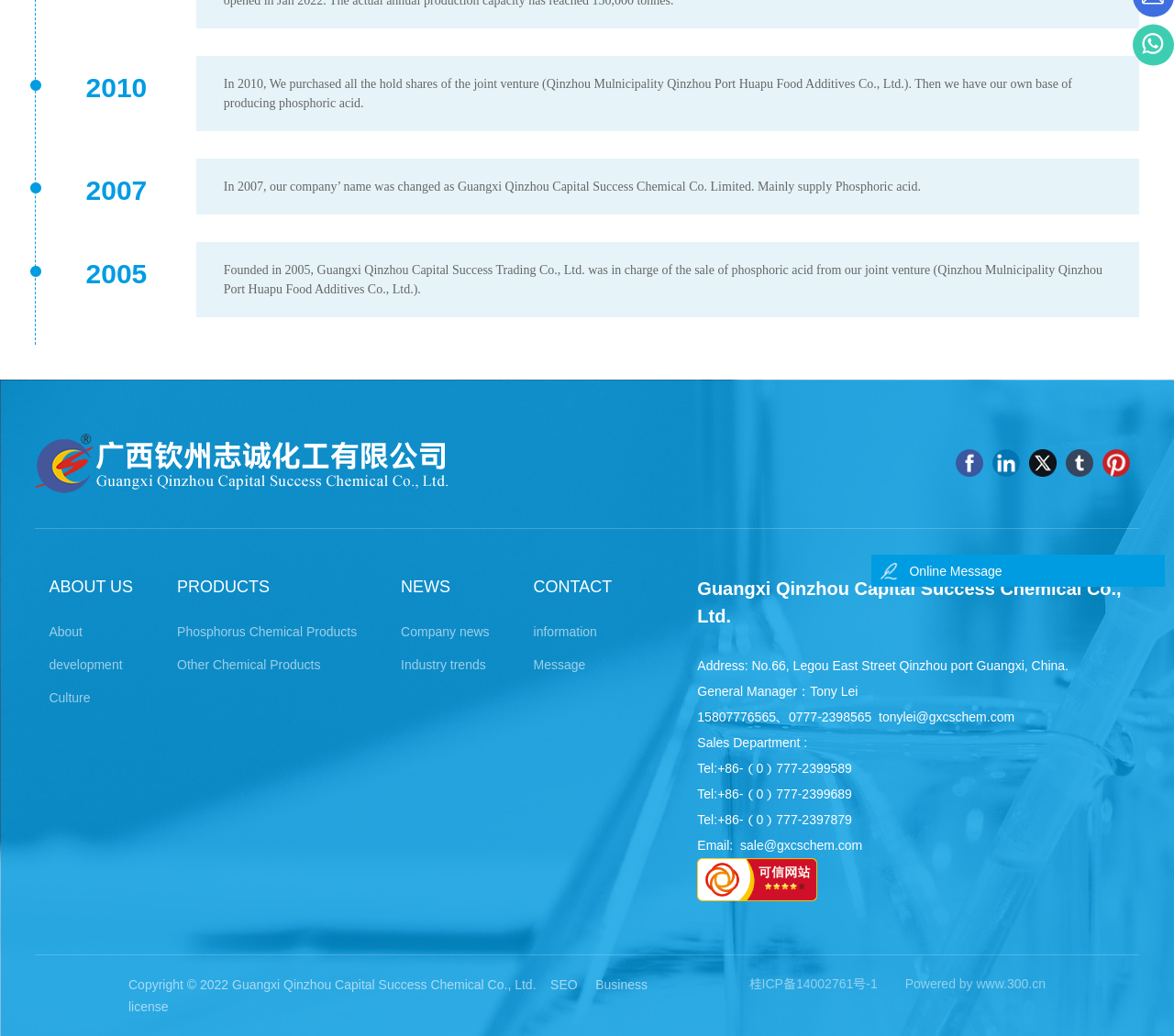Using the given element description, provide the bounding box coordinates (top-left x, top-left y, bottom-right x, bottom-right y) for the corresponding UI element in the screenshot: green roads cbd gummies

None